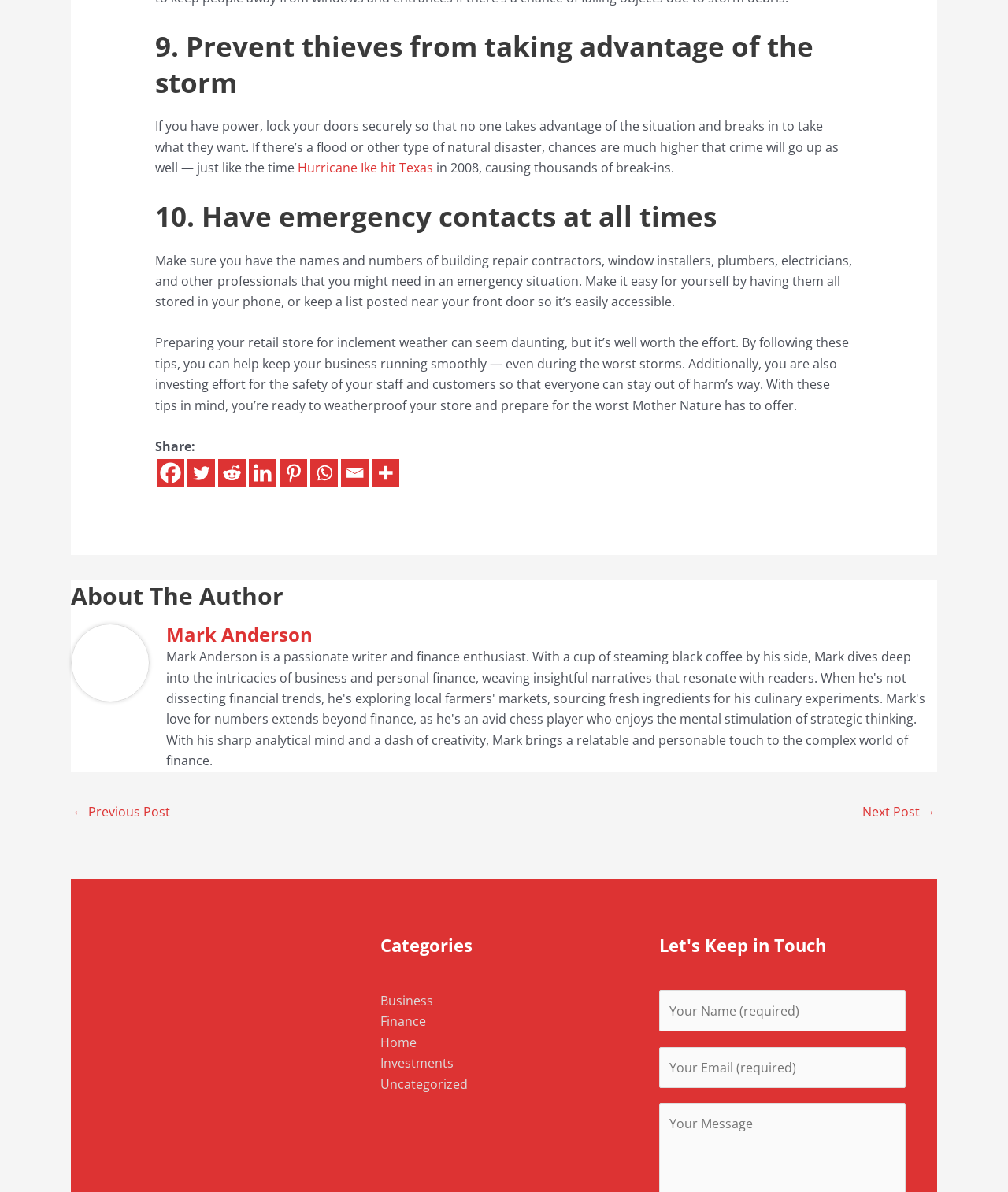Please indicate the bounding box coordinates of the element's region to be clicked to achieve the instruction: "Read the article about preparing your retail store for inclement weather". Provide the coordinates as four float numbers between 0 and 1, i.e., [left, top, right, bottom].

[0.154, 0.099, 0.832, 0.148]